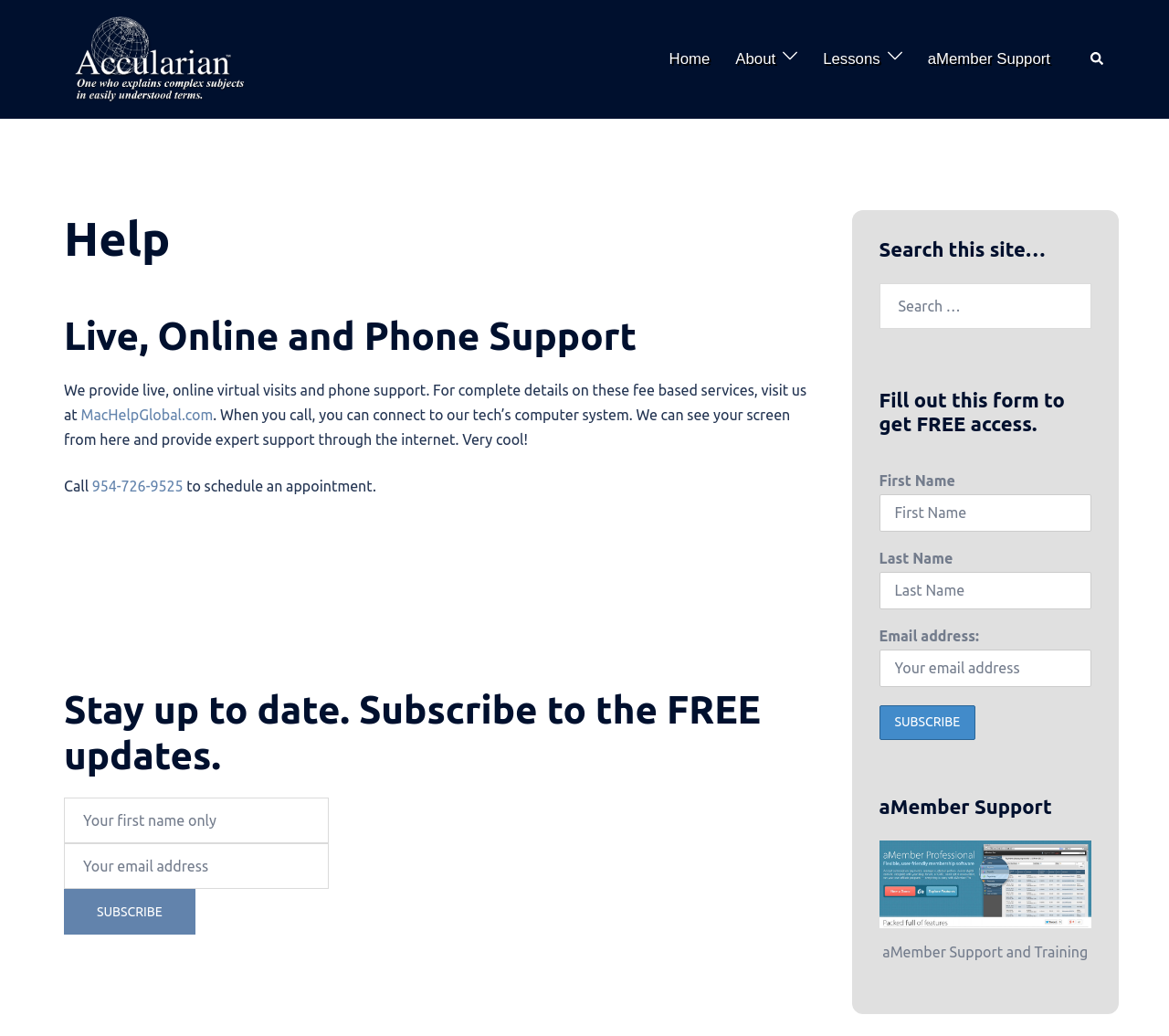Using the given description, provide the bounding box coordinates formatted as (top-left x, top-left y, bottom-right x, bottom-right y), with all values being floating point numbers between 0 and 1. Description: Secrets of the Frontline Nurses

None